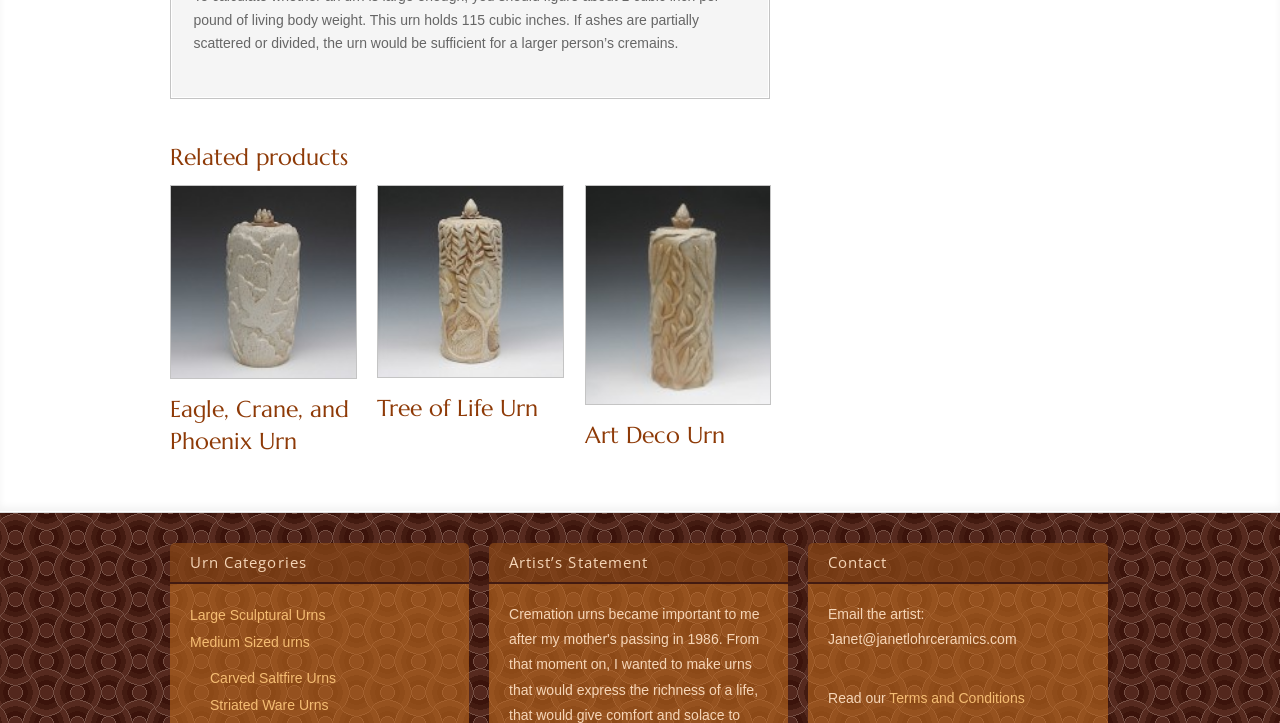What is the position of 'Urn Categories' relative to 'Related products'?
Provide a fully detailed and comprehensive answer to the question.

To determine the position of 'Urn Categories' relative to 'Related products', we need to compare their y1 and y2 coordinates. The y1 and y2 coordinates of 'Related products' are 0.195 and 0.24, respectively, while the y1 and y2 coordinates of 'Urn Categories' are 0.751 and 0.808, respectively. Since the y1 and y2 coordinates of 'Urn Categories' are larger than those of 'Related products', 'Urn Categories' is below 'Related products'.